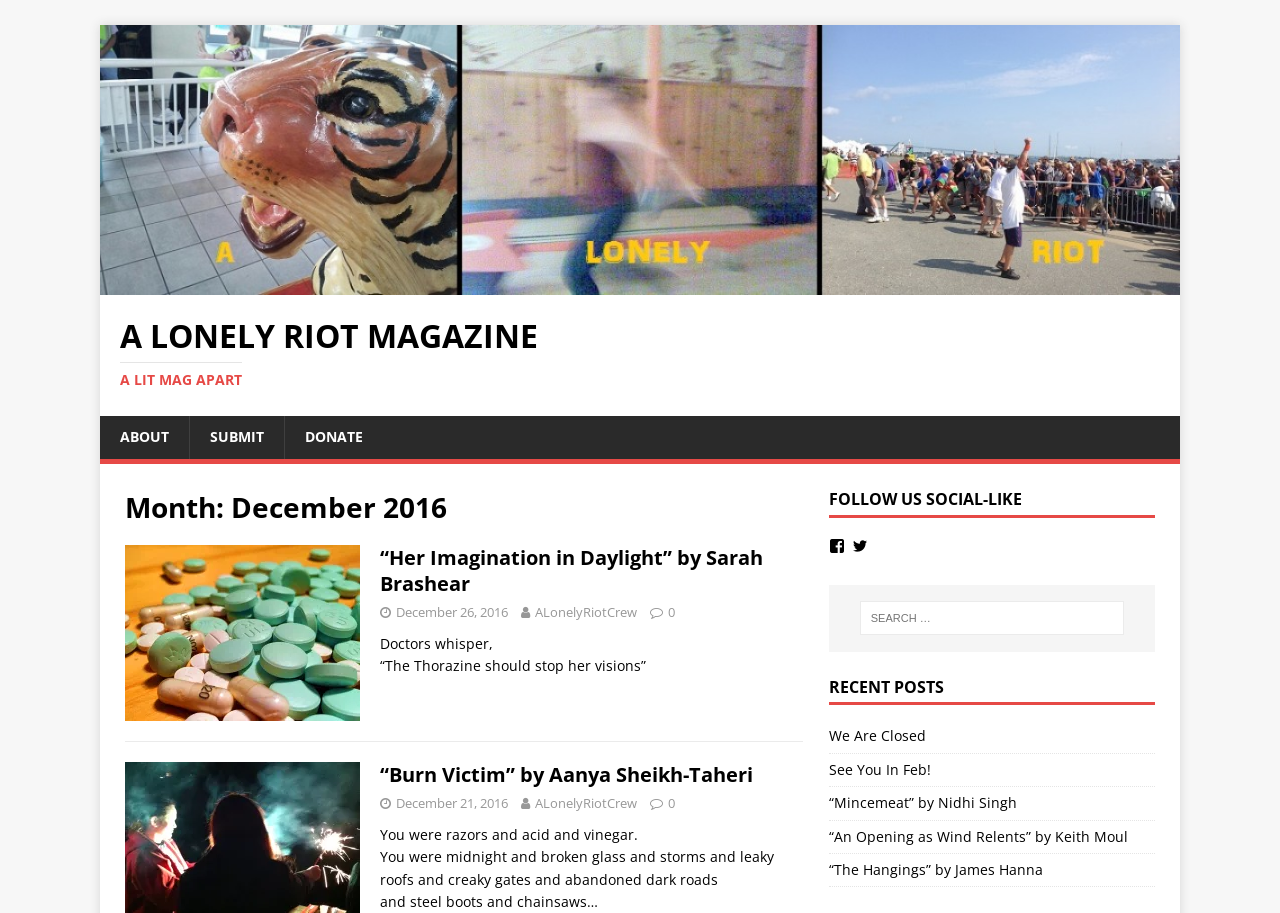From the webpage screenshot, identify the region described by “The Hangings” by James Hanna. Provide the bounding box coordinates as (top-left x, top-left y, bottom-right x, bottom-right y), with each value being a floating point number between 0 and 1.

[0.647, 0.942, 0.815, 0.963]